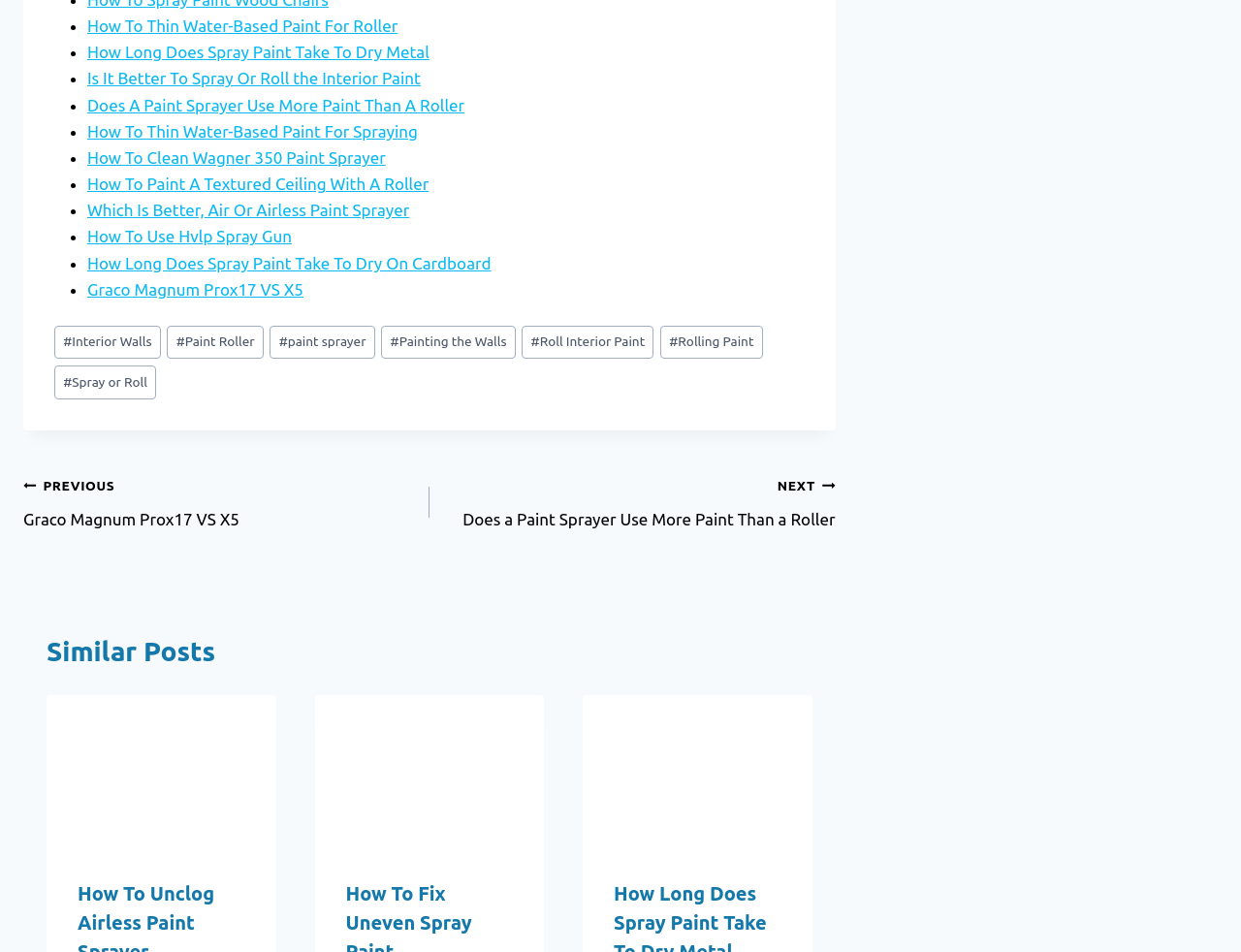Can you specify the bounding box coordinates for the region that should be clicked to fulfill this instruction: "Go to main content".

None